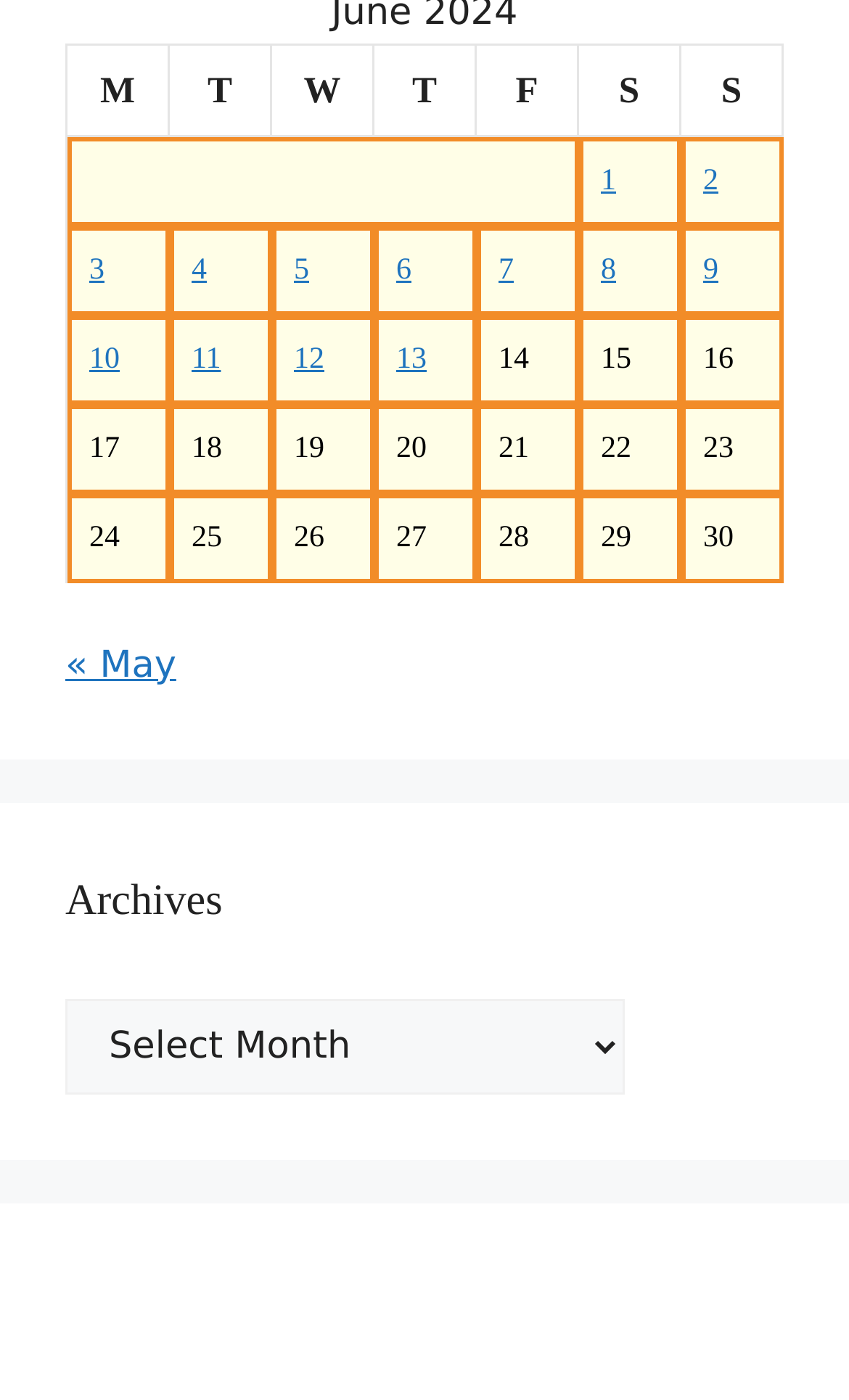Please provide the bounding box coordinates for the element that needs to be clicked to perform the instruction: "Click on the '« May' link". The coordinates must consist of four float numbers between 0 and 1, formatted as [left, top, right, bottom].

[0.077, 0.459, 0.208, 0.491]